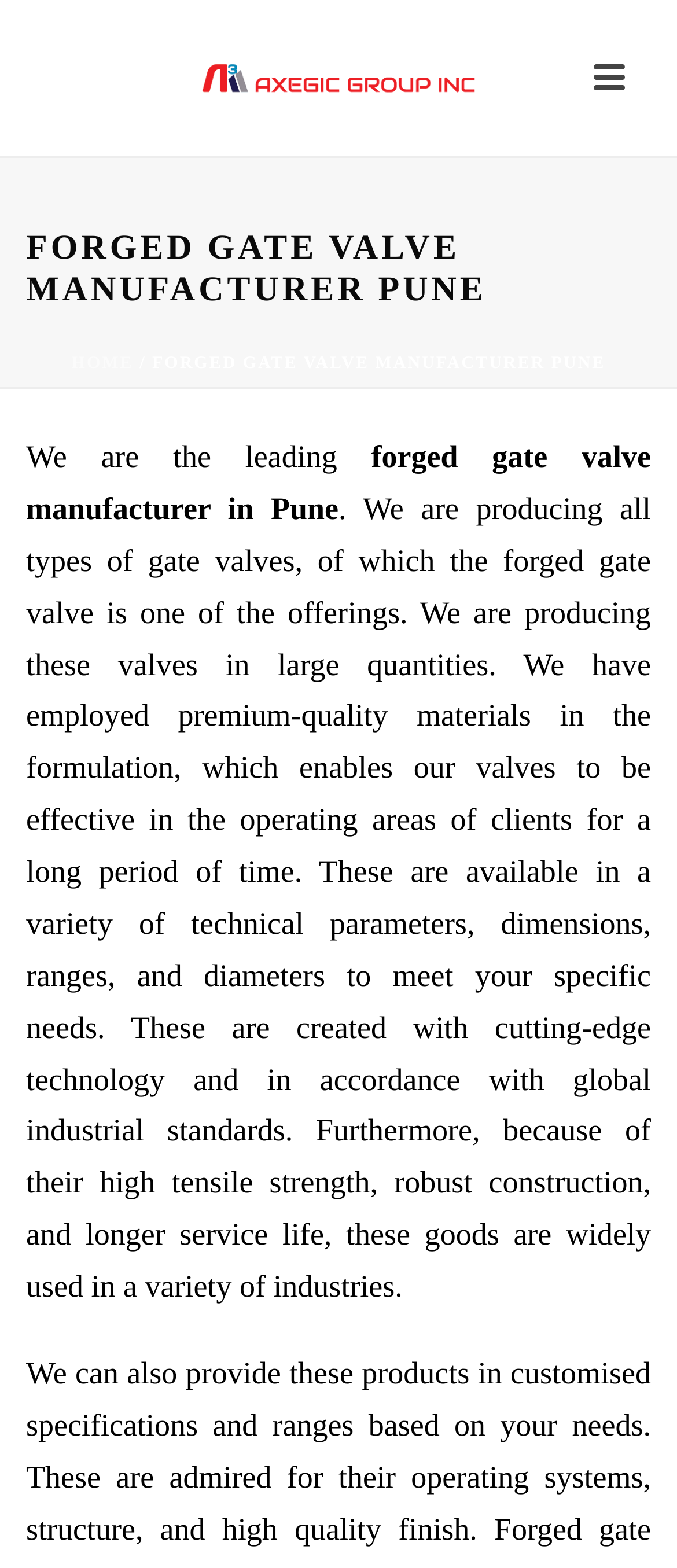What is the location of the company? Refer to the image and provide a one-word or short phrase answer.

Pune